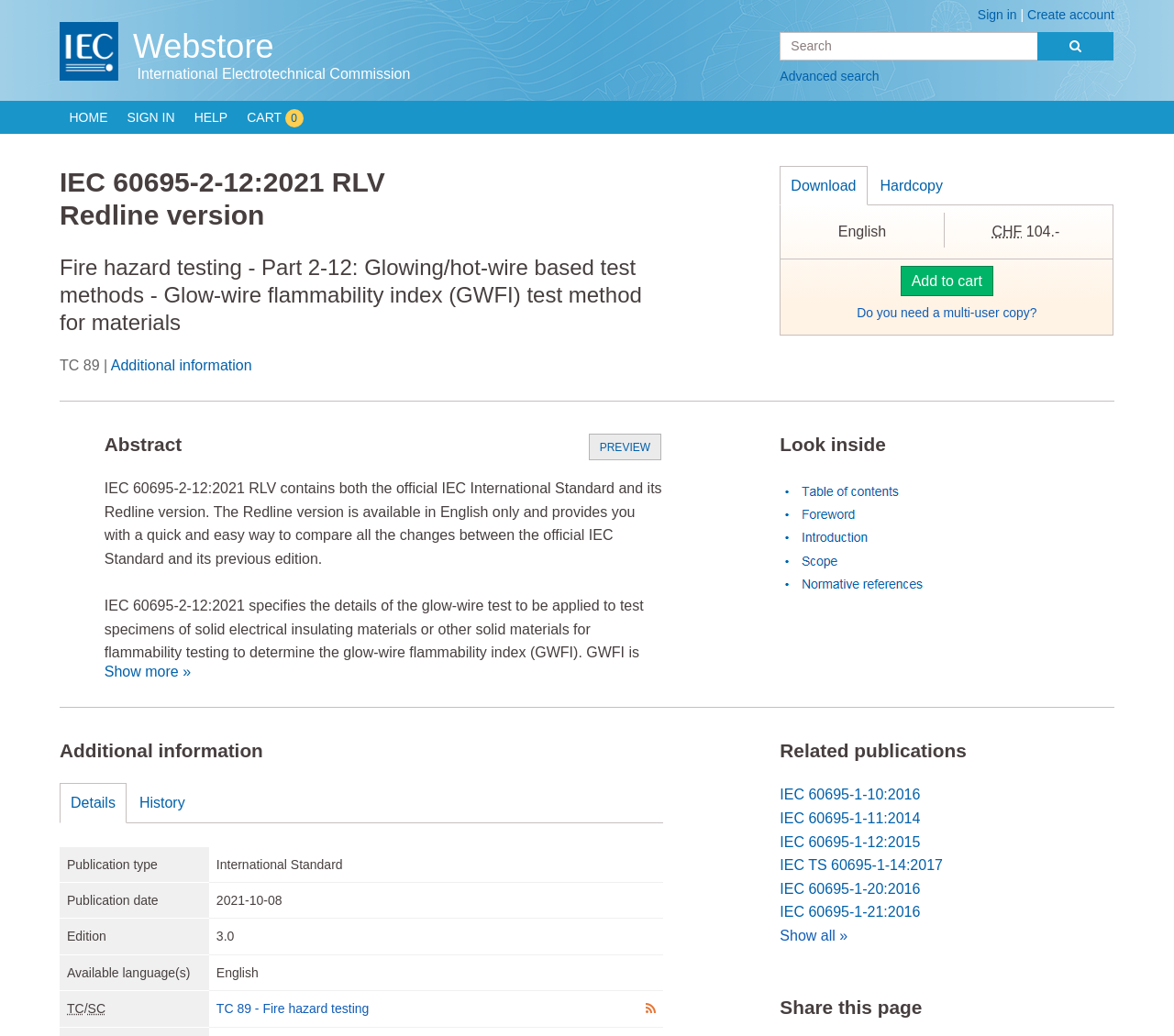Specify the bounding box coordinates of the region I need to click to perform the following instruction: "View the abstract". The coordinates must be four float numbers in the range of 0 to 1, i.e., [left, top, right, bottom].

[0.089, 0.417, 0.565, 0.441]